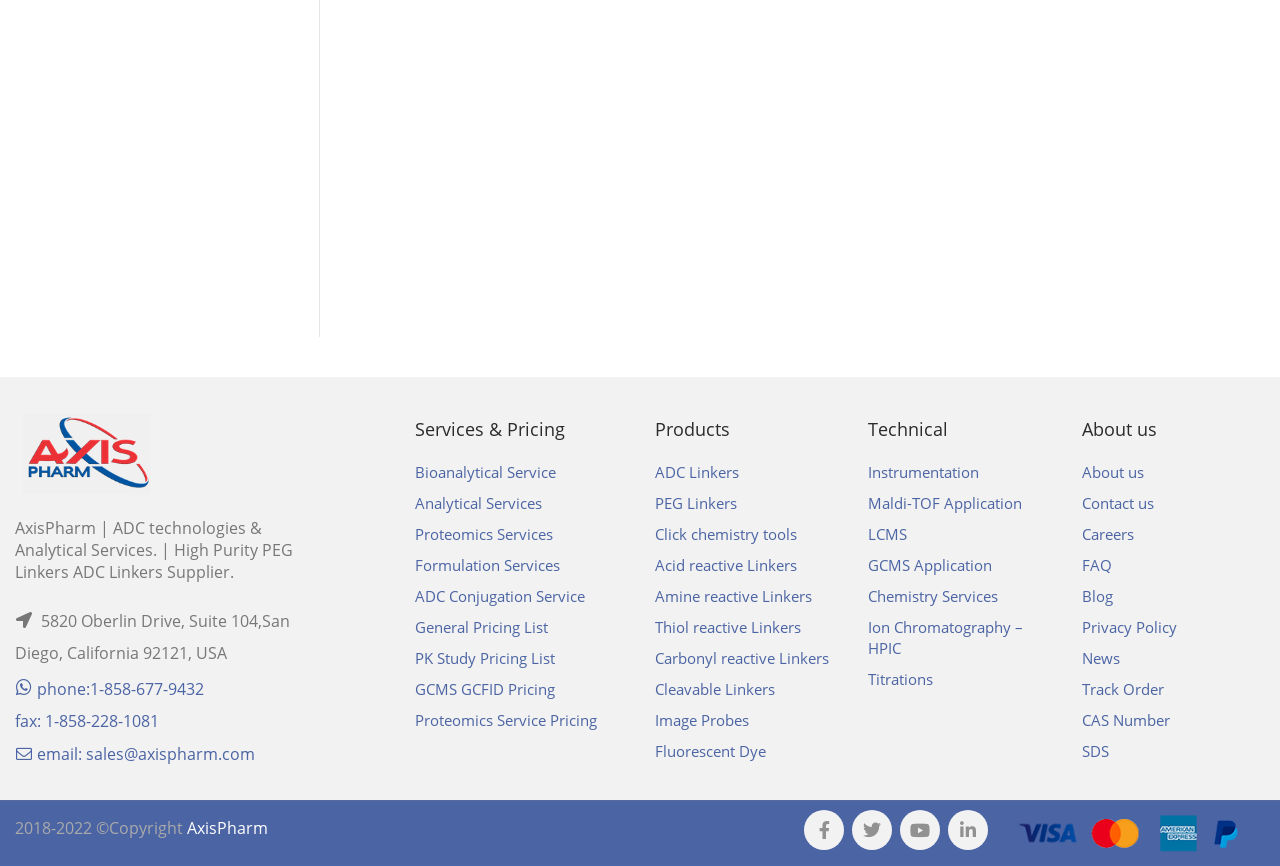Locate the bounding box coordinates of the UI element described by: "Sportz Interactive". Provide the coordinates as four float numbers between 0 and 1, formatted as [left, top, right, bottom].

None